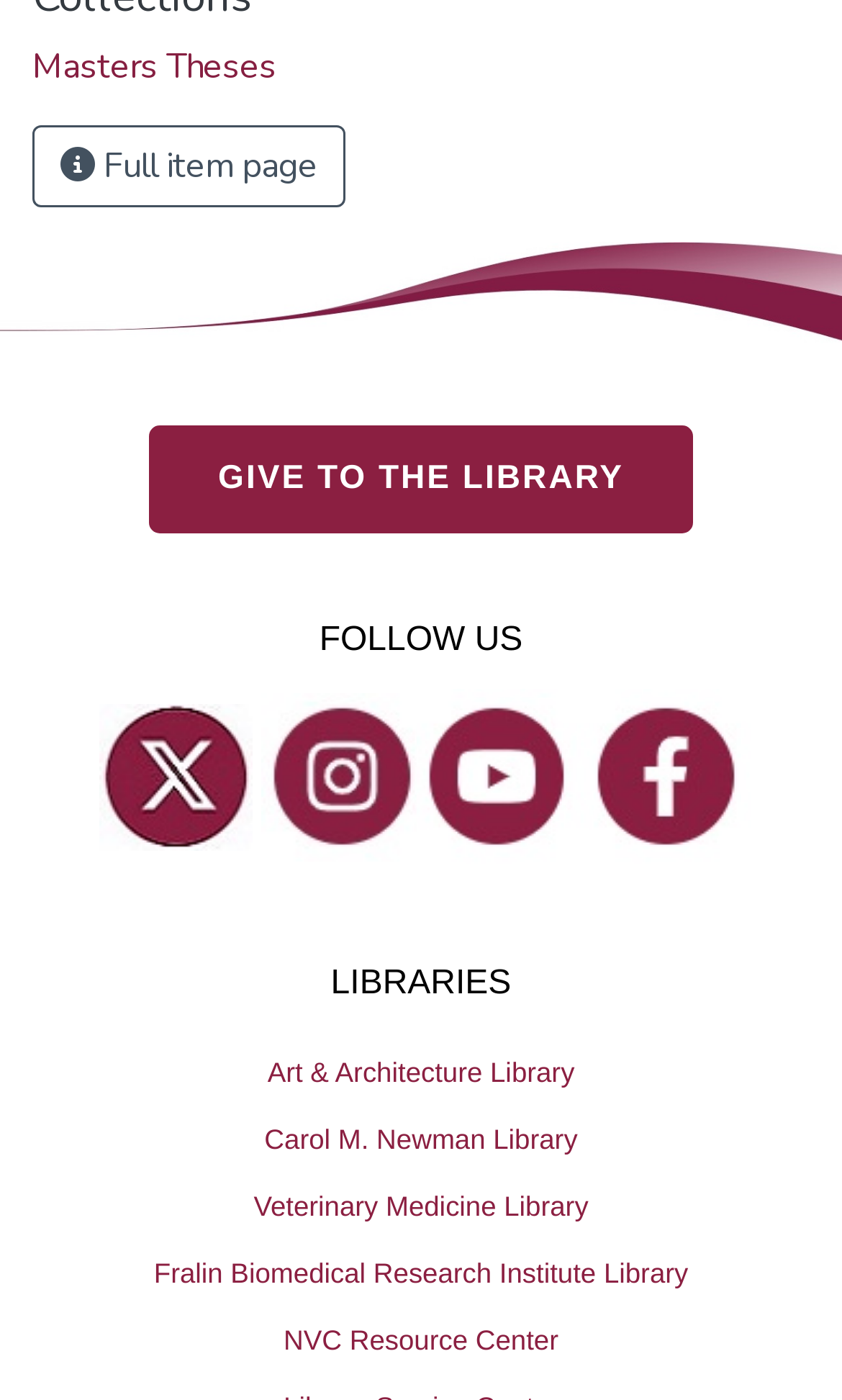Given the content of the image, can you provide a detailed answer to the question?
What is the purpose of the button with the text 'GIVE TO THE LIBRARY'?

I looked at the button element with the text 'GIVE TO THE LIBRARY' and inferred that its purpose is to allow users to donate to the library.